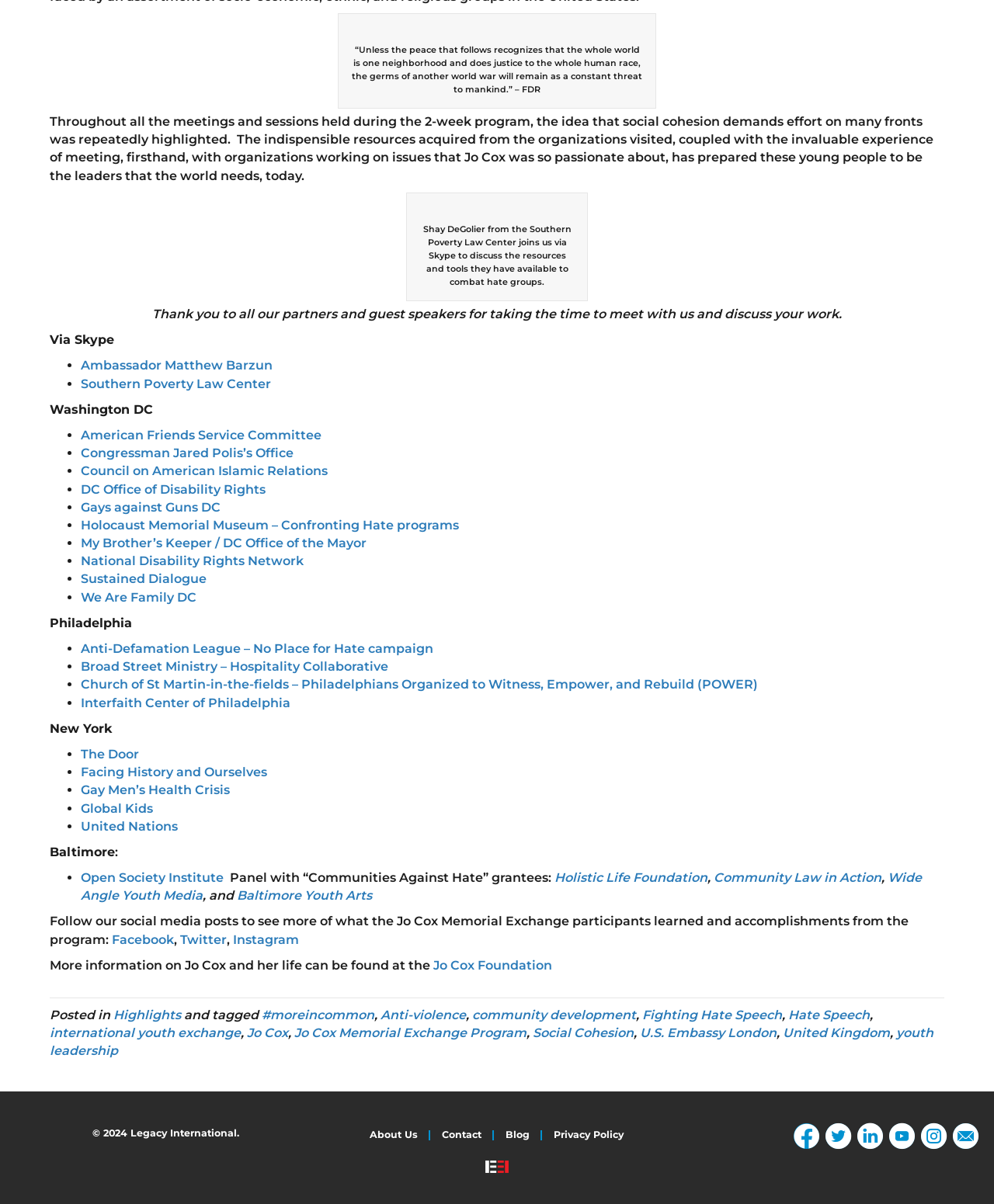What is the topic of the discussion with Shay DeGolier?
Based on the image, answer the question with as much detail as possible.

According to the webpage, Shay DeGolier from the Southern Poverty Law Center joins the discussion via Skype to discuss the resources and tools they have available to combat hate groups.